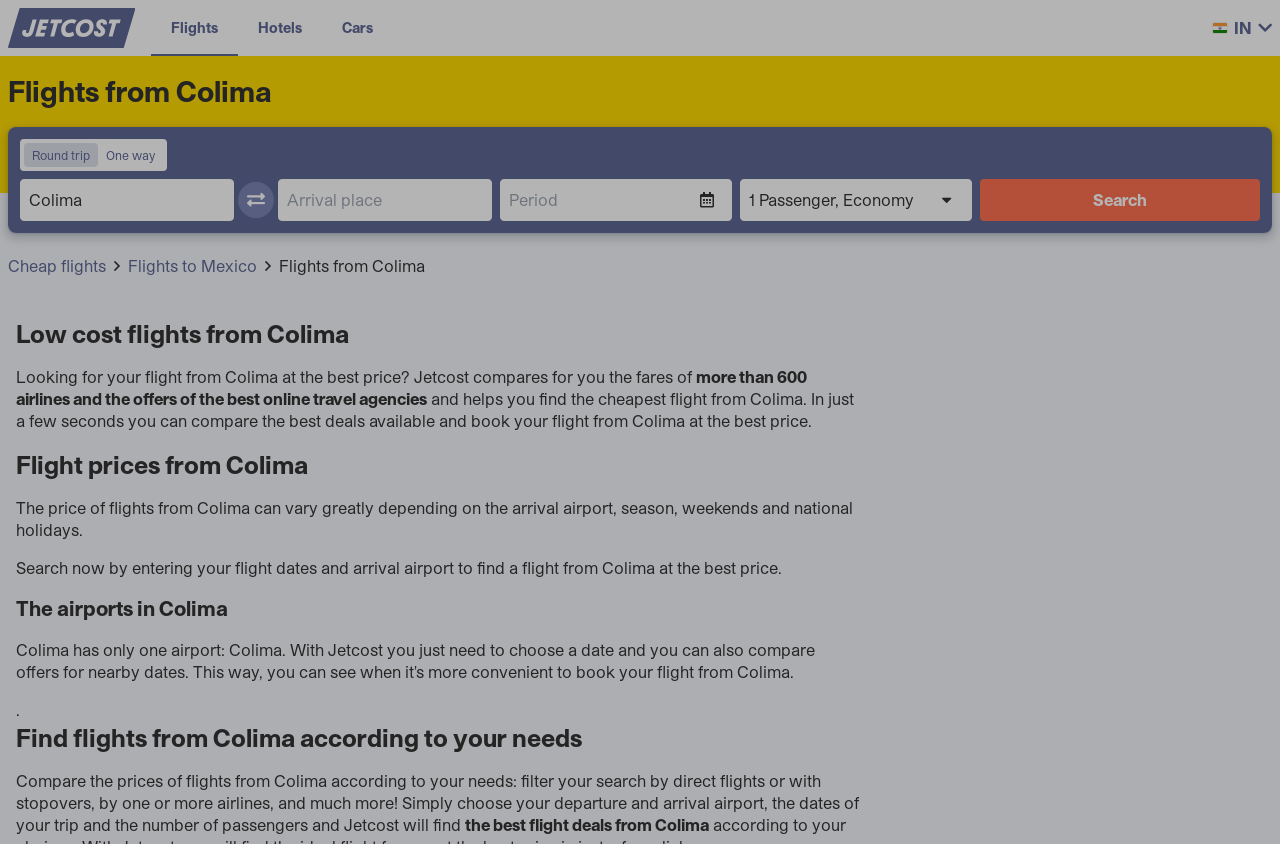Find the bounding box coordinates for the area that should be clicked to accomplish the instruction: "Choose arrival place".

[0.224, 0.223, 0.377, 0.251]